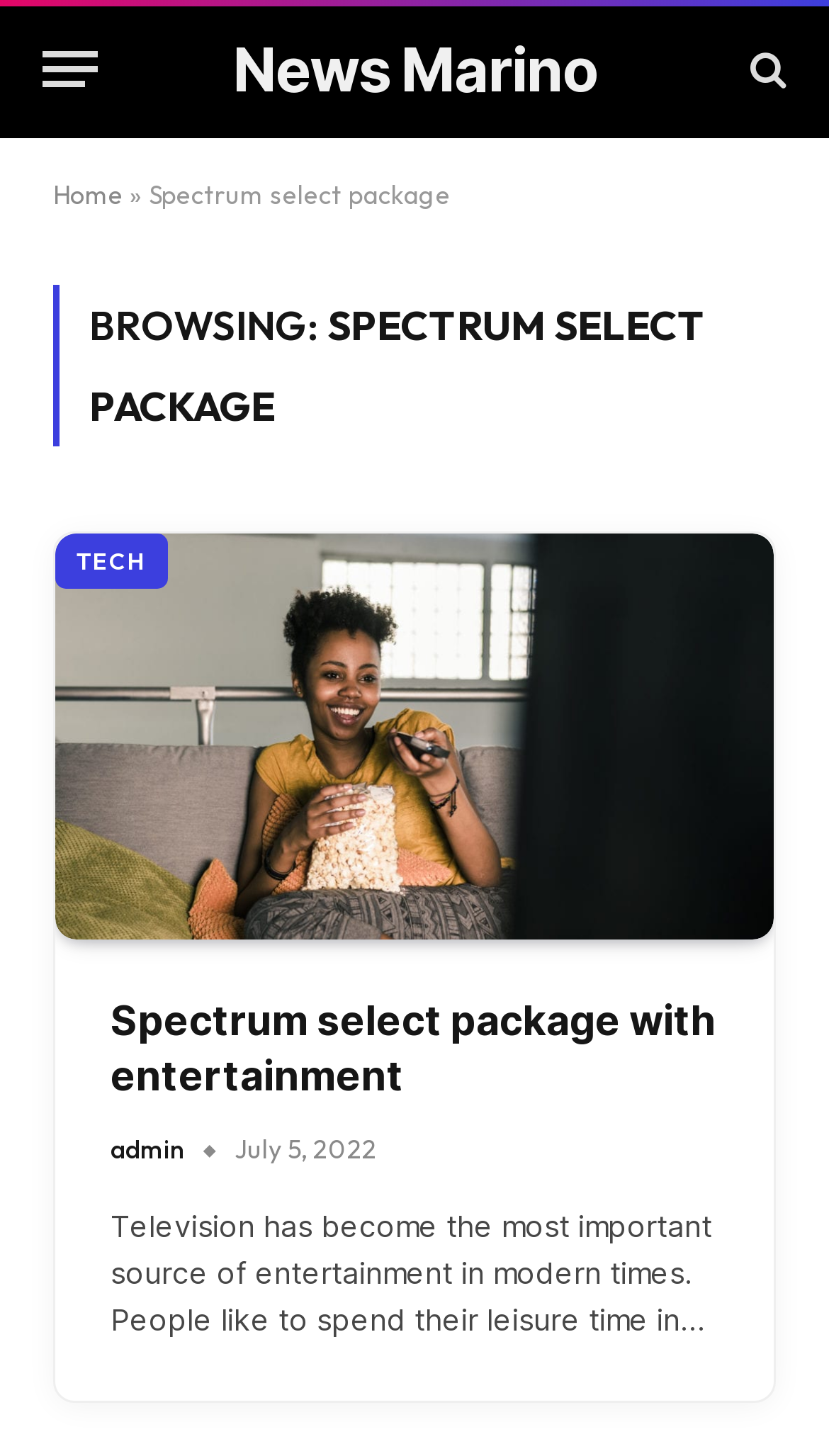Locate the bounding box coordinates of the element that should be clicked to execute the following instruction: "Read the article posted on July 5, 2022".

[0.283, 0.778, 0.454, 0.8]